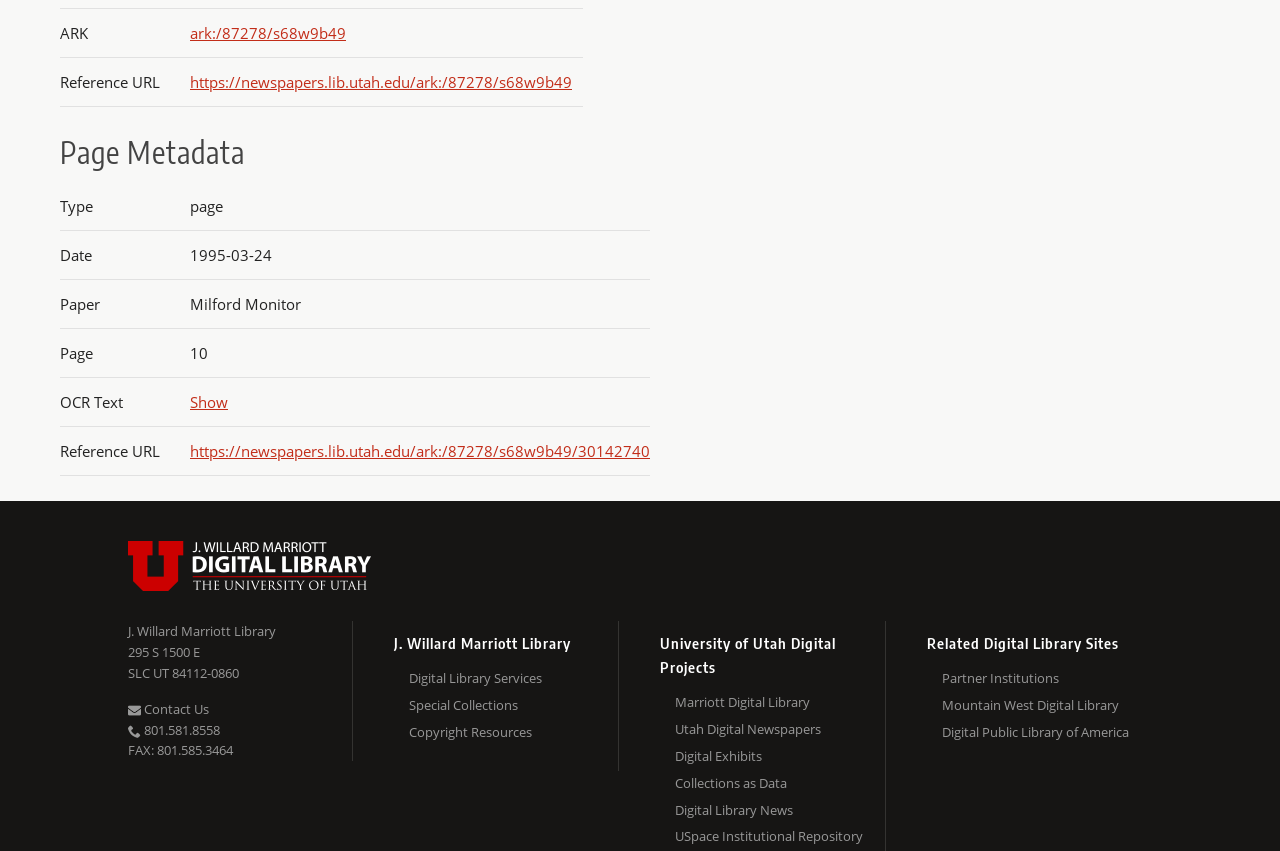Could you indicate the bounding box coordinates of the region to click in order to complete this instruction: "Click the 'Mentions légales' link".

None